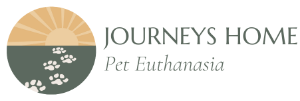What do the warm tones of the rising sun symbolize?
Answer the question with detailed information derived from the image.

The warm tones of the rising sun in the logo design symbolize peace and comfort during difficult times, conveying a sense of solace and support for pet owners.